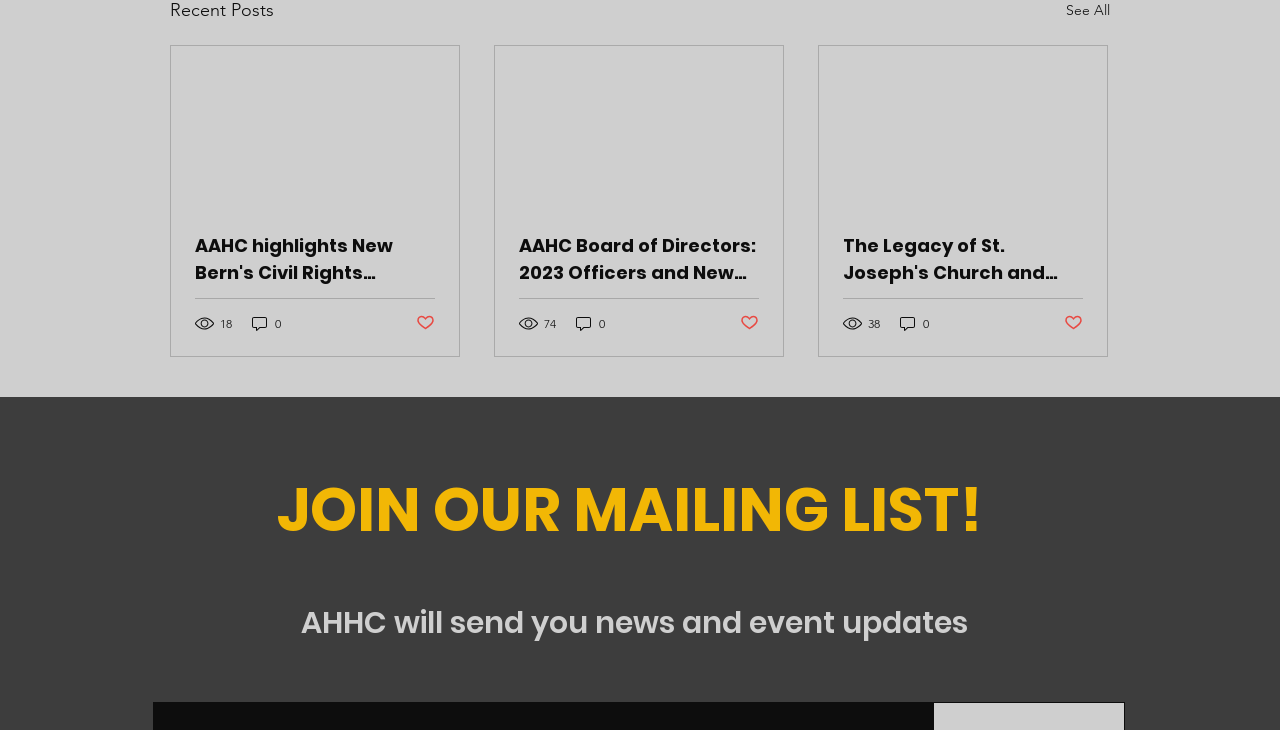Utilize the details in the image to give a detailed response to the question: How many views does the second article have?

The second article has a 'generic' element with the text '74 views' which indicates the number of views for that article.